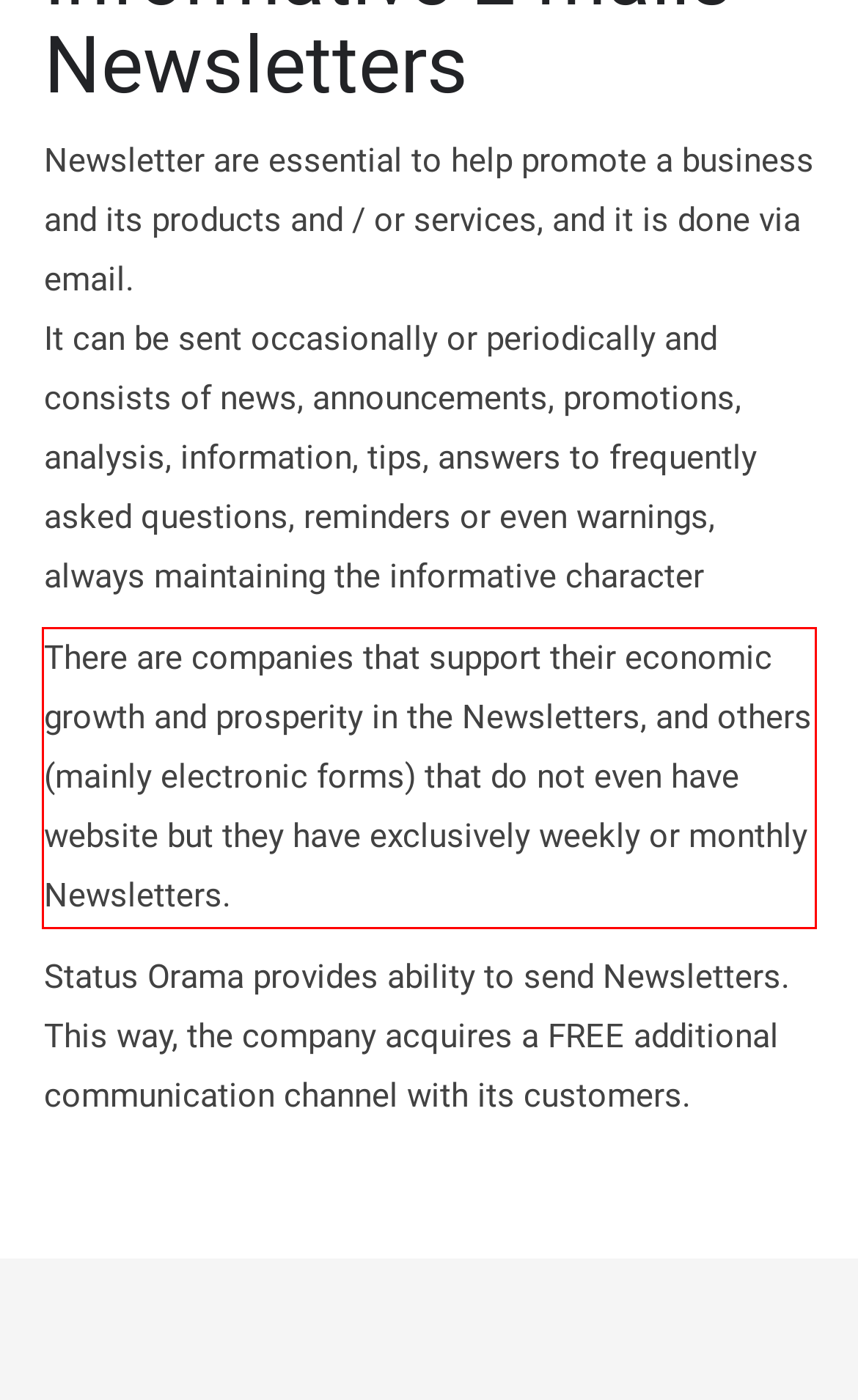Your task is to recognize and extract the text content from the UI element enclosed in the red bounding box on the webpage screenshot.

There are companies that support their economic growth and prosperity in the Newsletters, and others (mainly electronic forms) that do not even have website but they have exclusively weekly or monthly Newsletters.